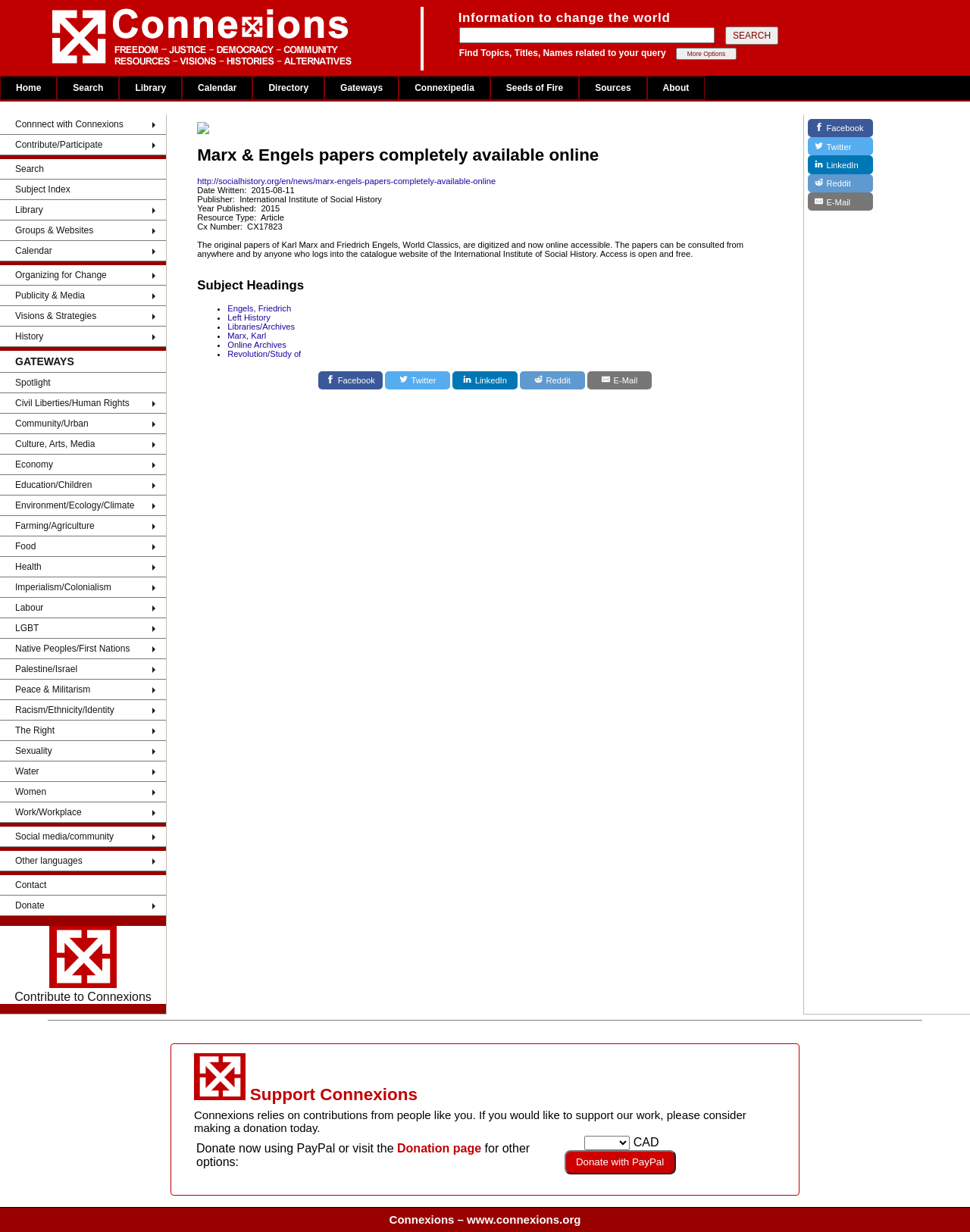Find the bounding box coordinates of the element to click in order to complete the given instruction: "Browse the 'Subject Index'."

[0.123, 0.081, 0.188, 0.09]